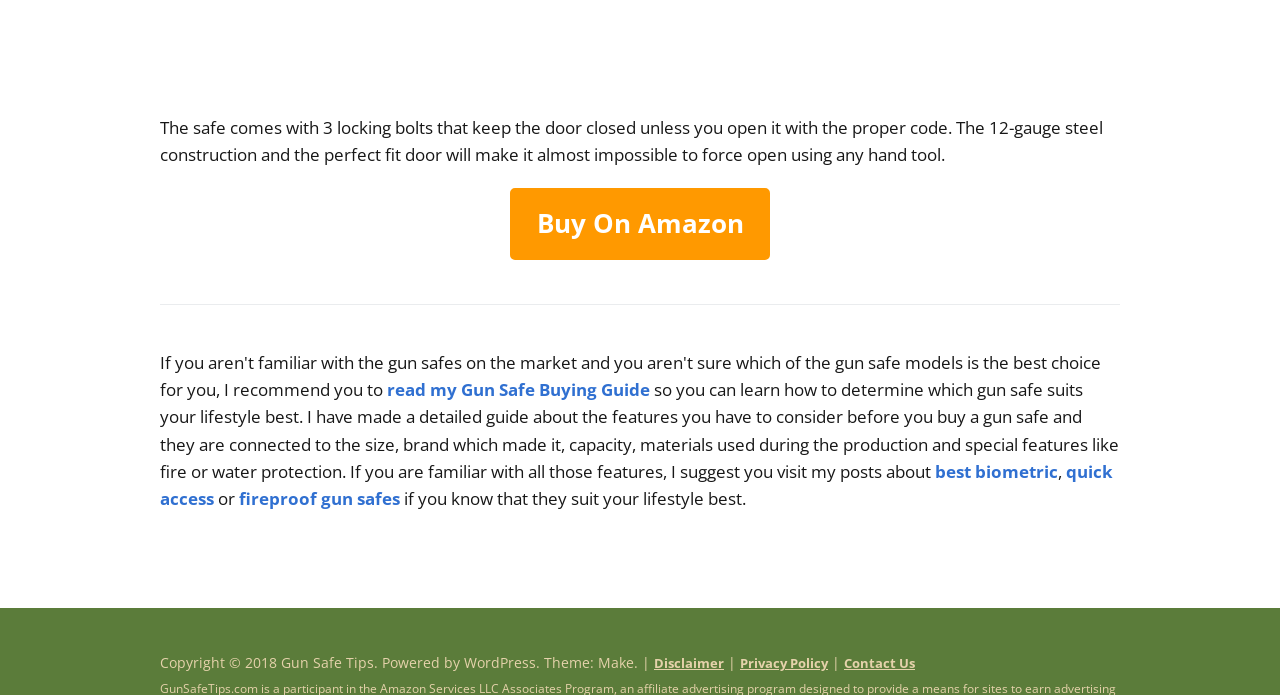Determine the bounding box coordinates in the format (top-left x, top-left y, bottom-right x, bottom-right y). Ensure all values are floating point numbers between 0 and 1. Identify the bounding box of the UI element described by: Disclaimer

[0.511, 0.941, 0.566, 0.967]